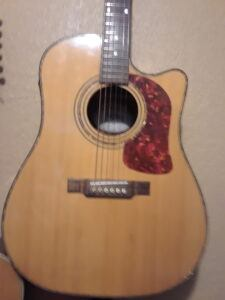Give a thorough caption of the image, focusing on all visible elements.

The image depicts an acoustic guitar showcasing its prominent features, particularly the cutaway body design that enhances accessibility to the fretboard. The guitar's body is crafted from light wood, with a polished finish that highlights its natural grain. Notably, there is a classic sound hole centrally located, which plays a crucial role in amplifying the sound produced by the vibrating strings. 

Additionally, the guitar features a striking pickguard, made of a reddish material, which not only adds aesthetic appeal but also protects the body from potential damage caused by strumming. The bridge, located beneath the sound hole, holds the strings in place and is designed to efficiently transfer vibrations to the body, contributing to the overall sound projection. Overall, this image encapsulates the essential elements of an acoustic guitar, emphasizing both its functional and artistic characteristics.